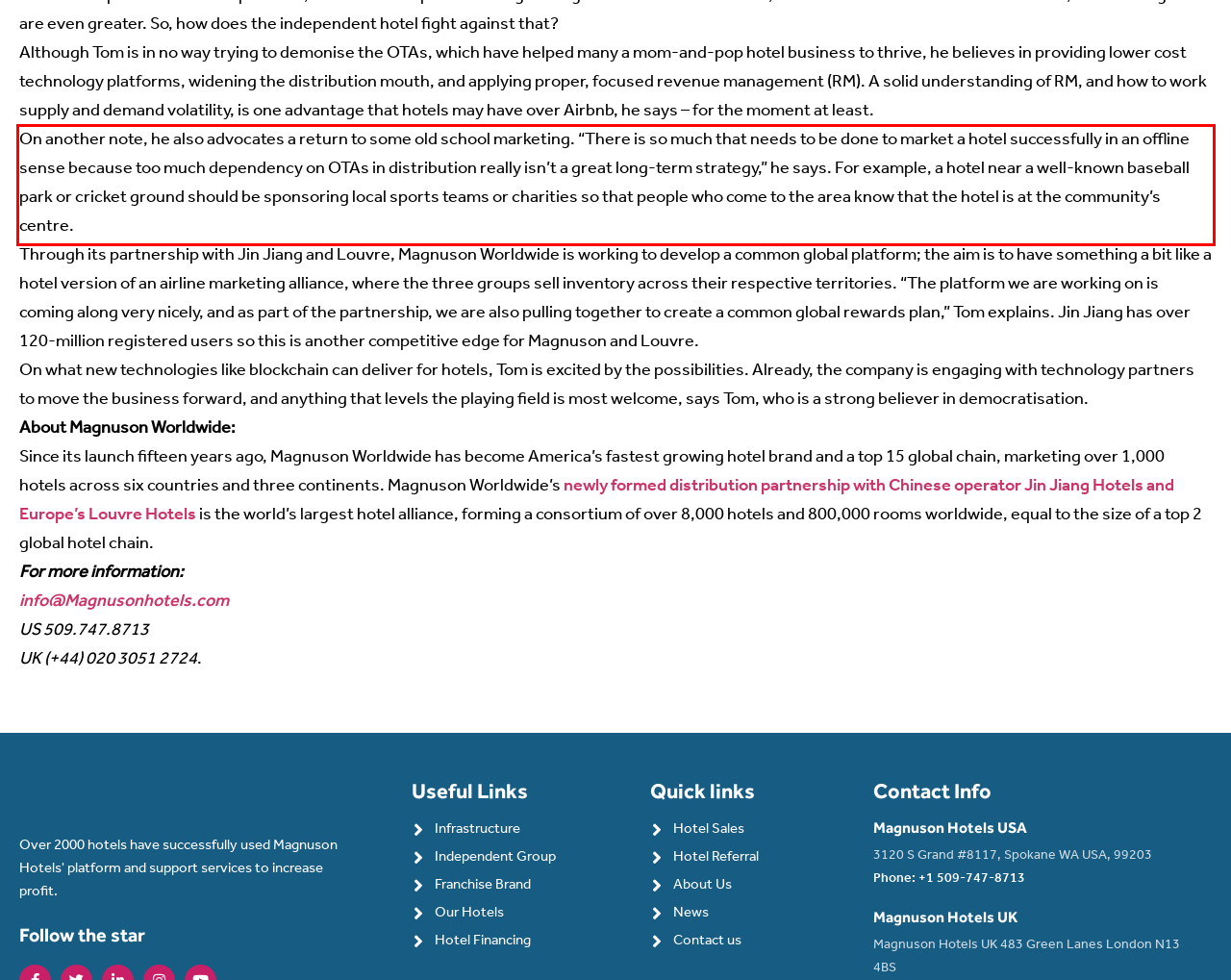Given the screenshot of the webpage, identify the red bounding box, and recognize the text content inside that red bounding box.

On another note, he also advocates a return to some old school marketing. “There is so much that needs to be done to market a hotel successfully in an offline sense because too much dependency on OTAs in distribution really isn’t a great long-term strategy,” he says. For example, a hotel near a well-known baseball park or cricket ground should be sponsoring local sports teams or charities so that people who come to the area know that the hotel is at the community’s centre.